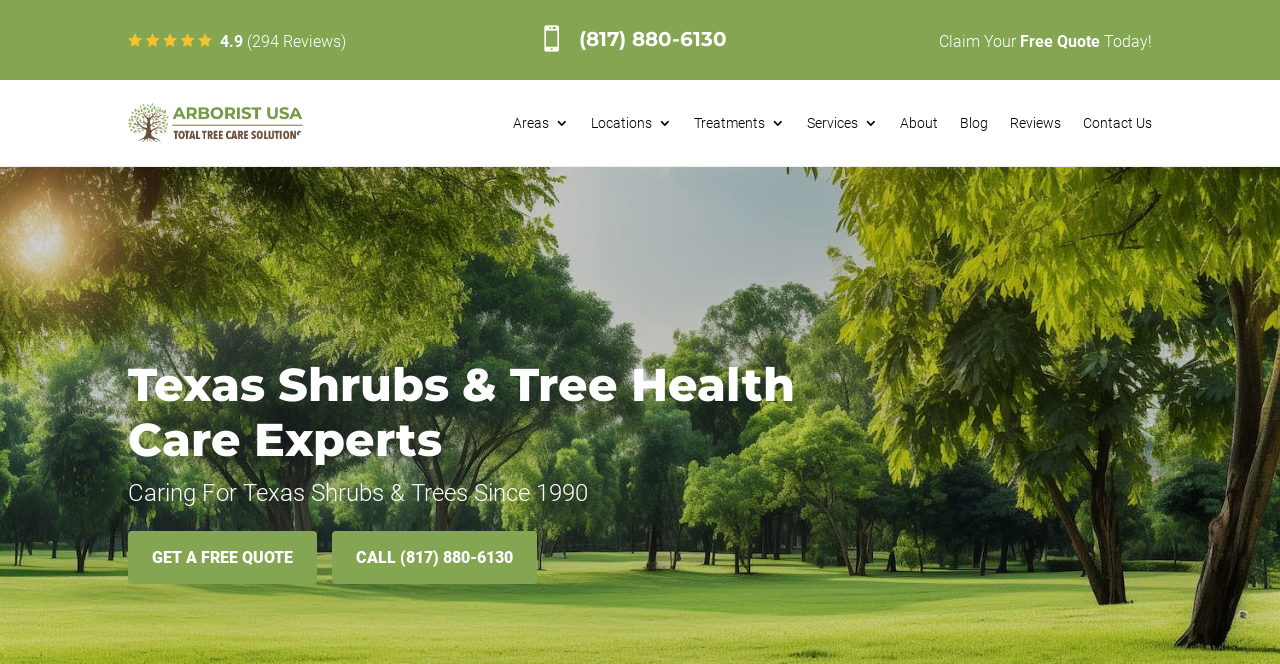For the given element description alt="Arborist USA Logo", determine the bounding box coordinates of the UI element. The coordinates should follow the format (top-left x, top-left y, bottom-right x, bottom-right y) and be within the range of 0 to 1.

[0.1, 0.155, 0.237, 0.215]